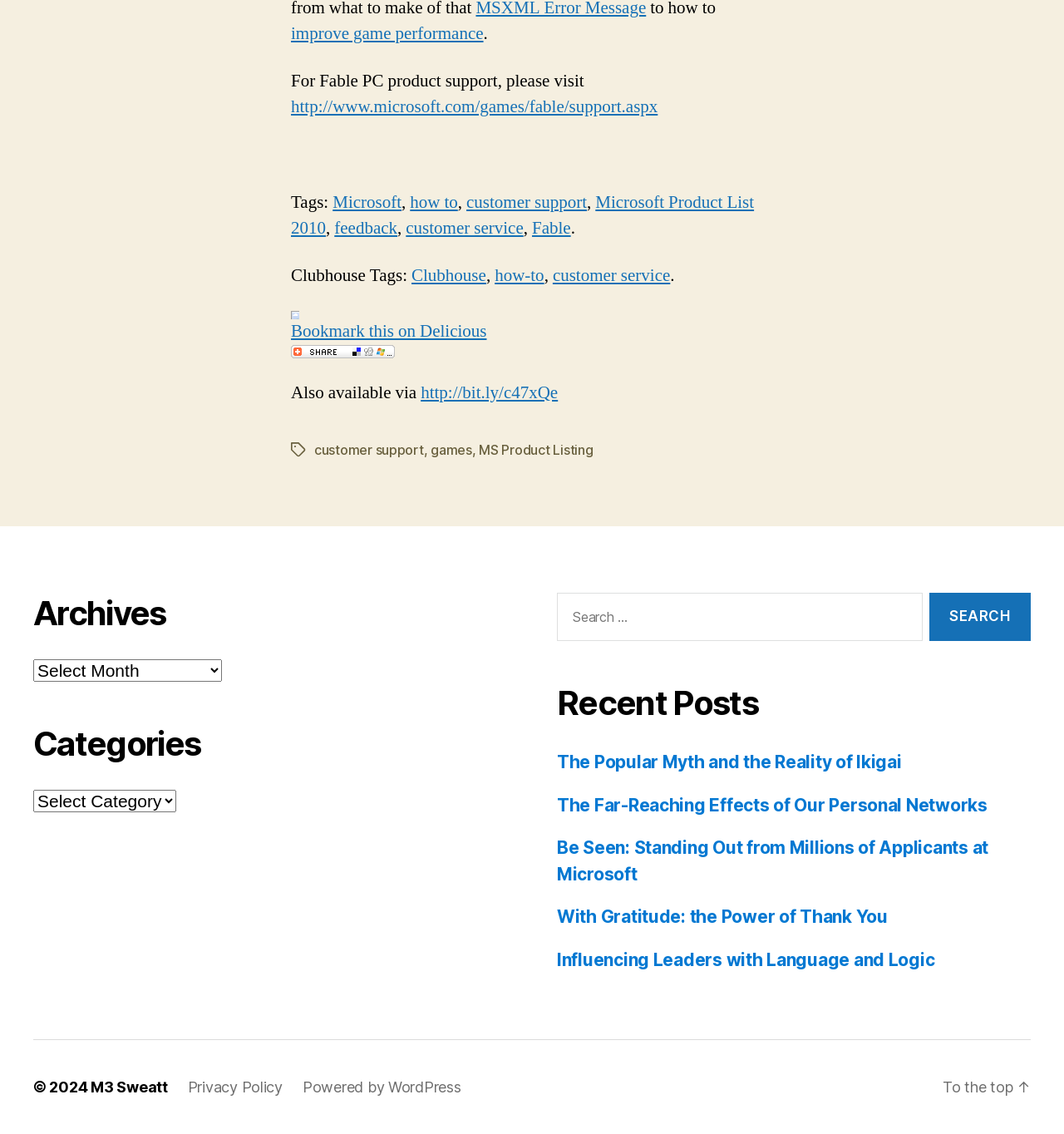What is the topic of the first link?
Answer the question with a detailed explanation, including all necessary information.

The first link on the webpage has the text 'improve game performance', which suggests that it is related to optimizing game performance.